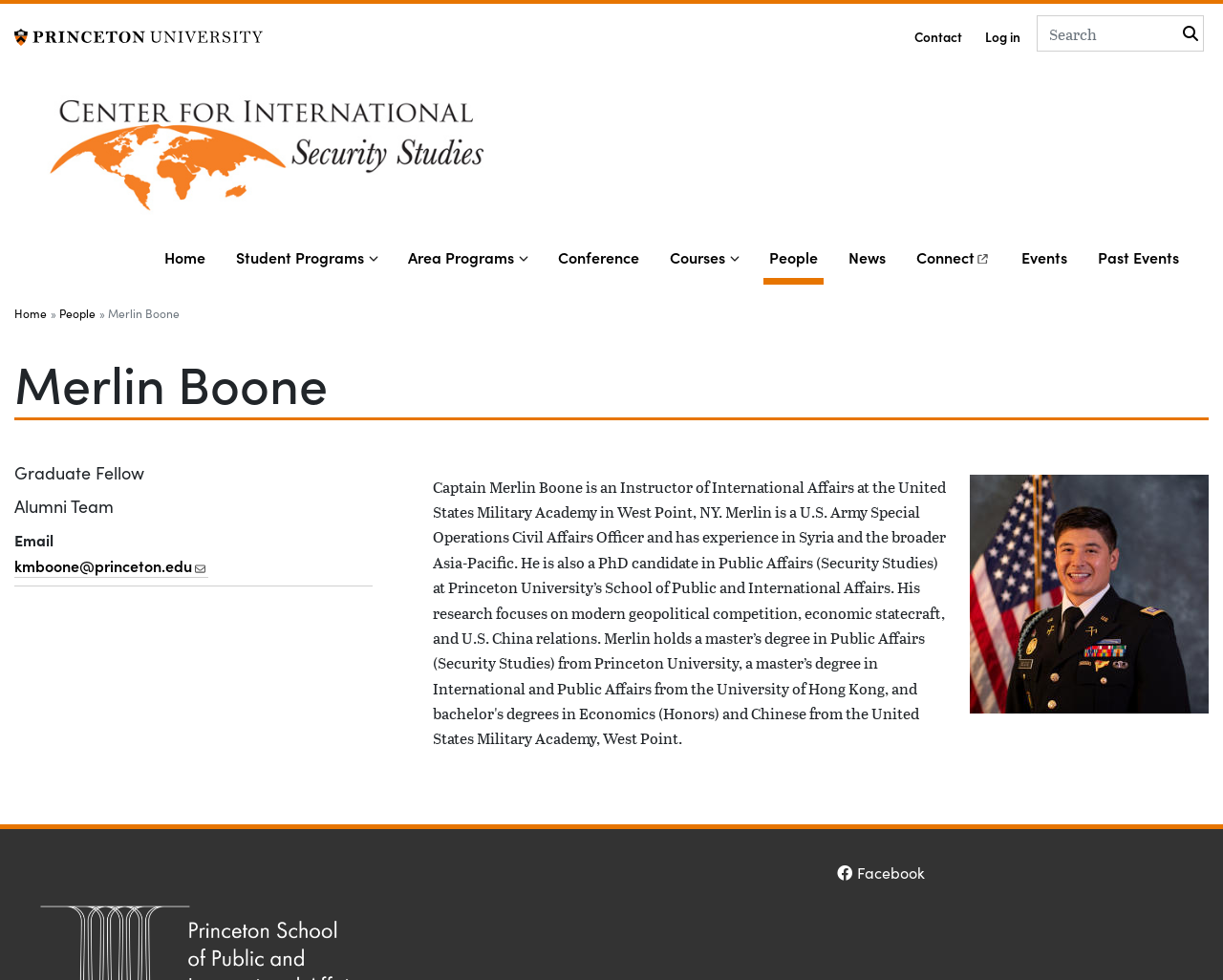Determine the bounding box coordinates for the region that must be clicked to execute the following instruction: "View Merlin Boone's email".

[0.012, 0.566, 0.17, 0.589]